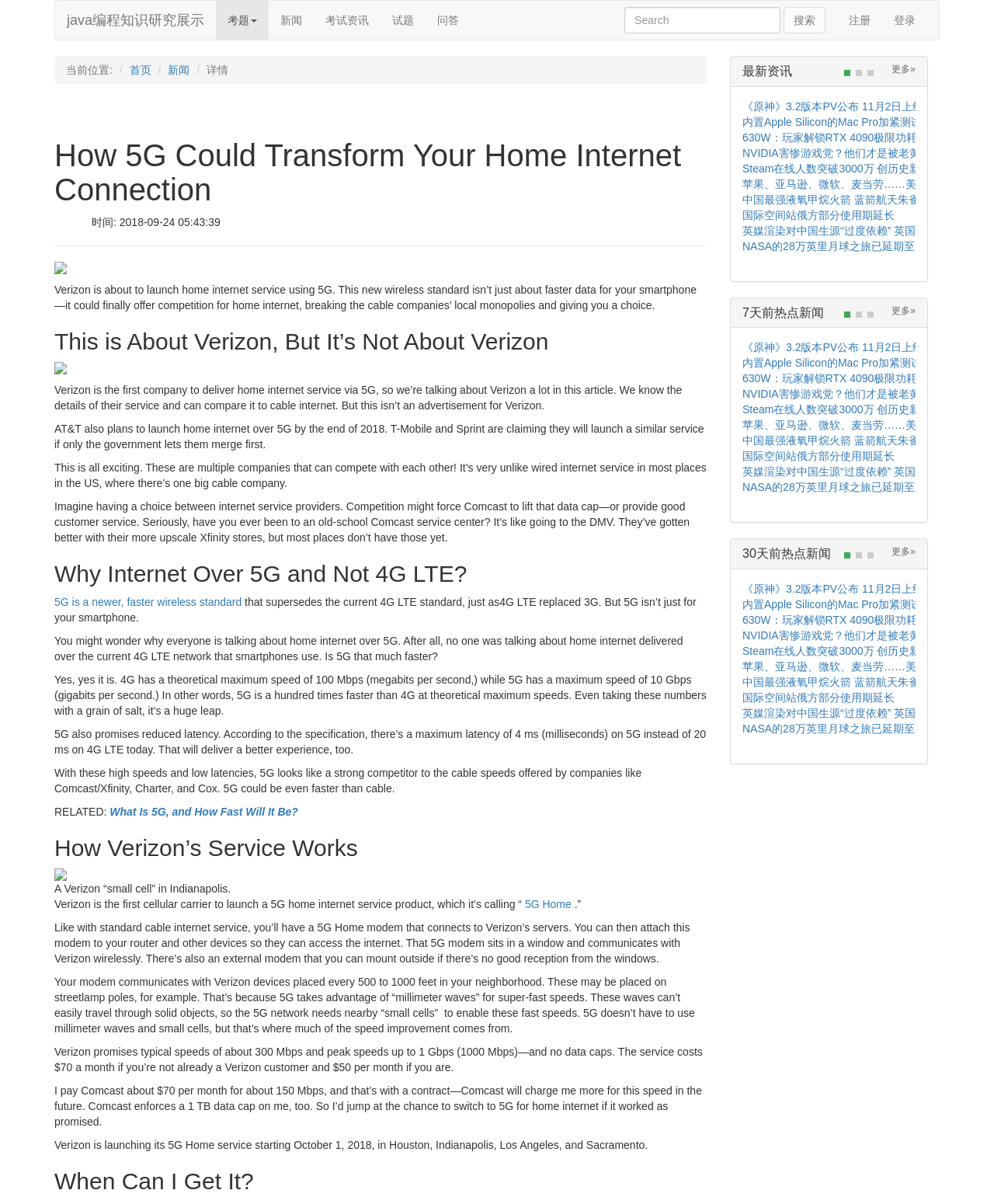Please specify the coordinates of the bounding box for the element that should be clicked to carry out this instruction: "search for something". The coordinates must be four float numbers between 0 and 1, formatted as [left, top, right, bottom].

[0.616, 0.006, 0.842, 0.028]